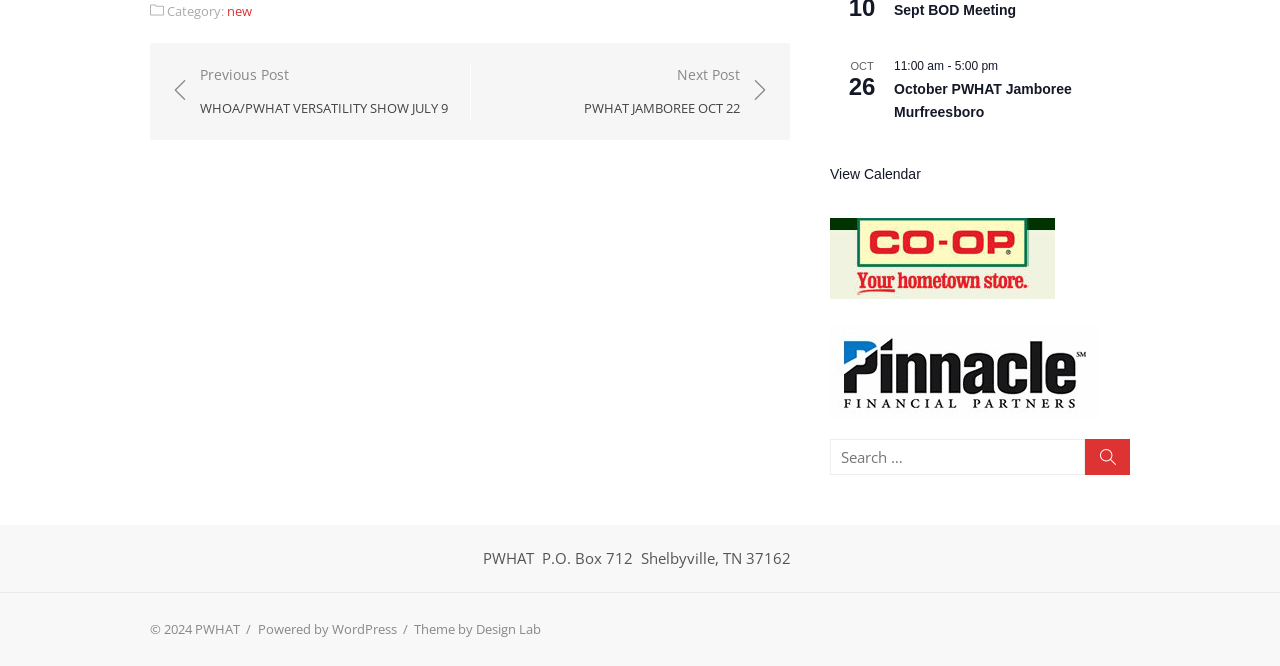Extract the bounding box coordinates of the UI element described: "Next PostPWHAT Jamboree Oct 22". Provide the coordinates in the format [left, top, right, bottom] with values ranging from 0 to 1.

[0.456, 0.094, 0.602, 0.18]